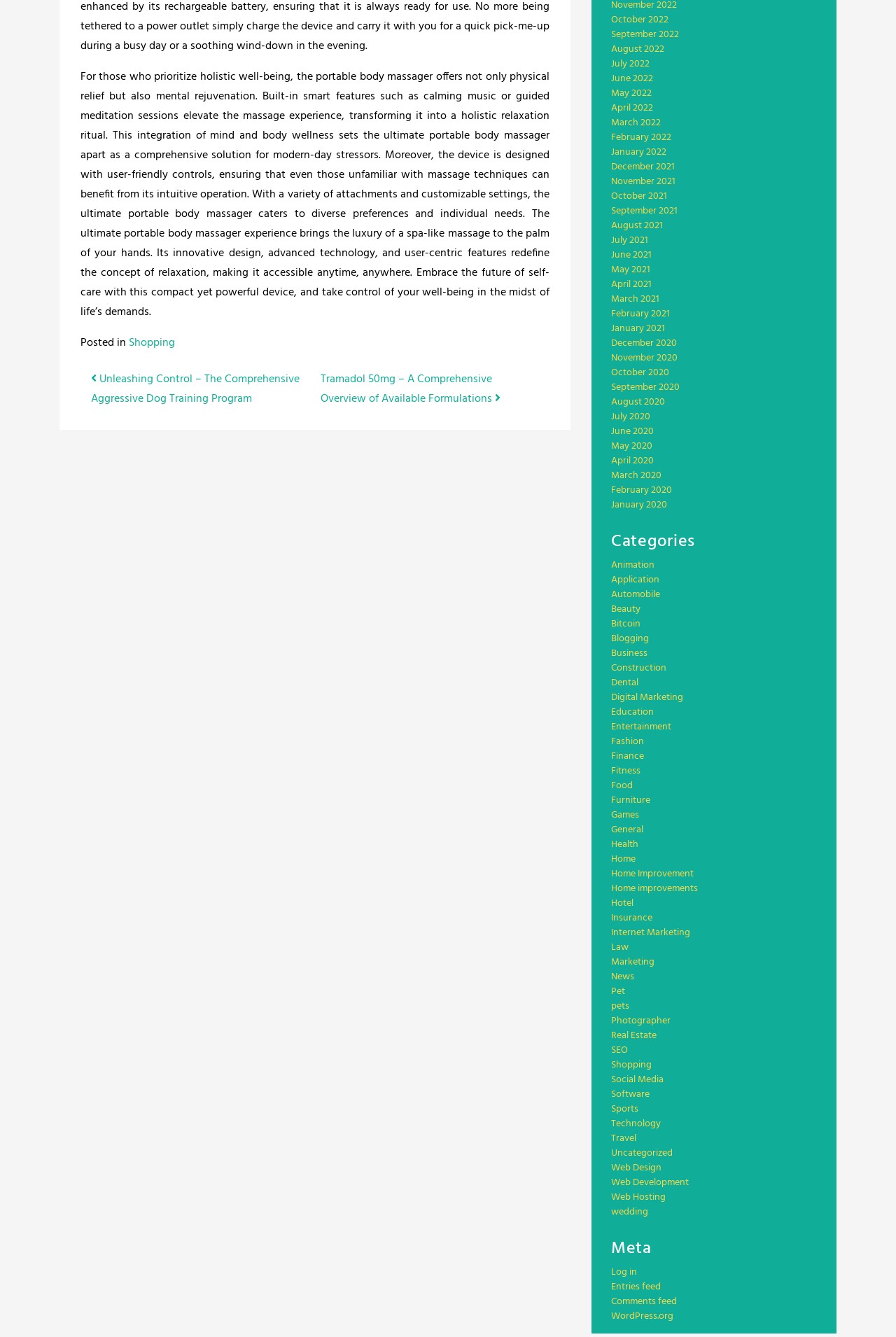Give a concise answer using only one word or phrase for this question:
What is the purpose of the device?

Relaxation and wellness